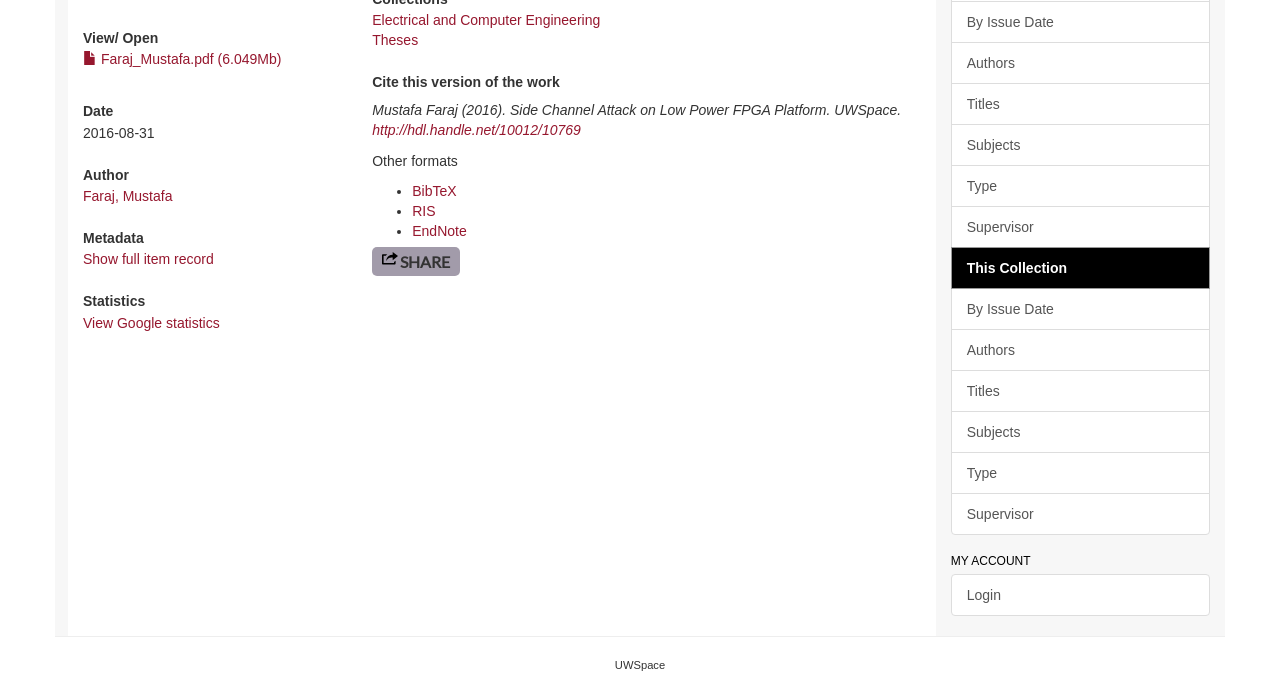Predict the bounding box for the UI component with the following description: "By Issue Date".

[0.743, 0.428, 0.945, 0.49]